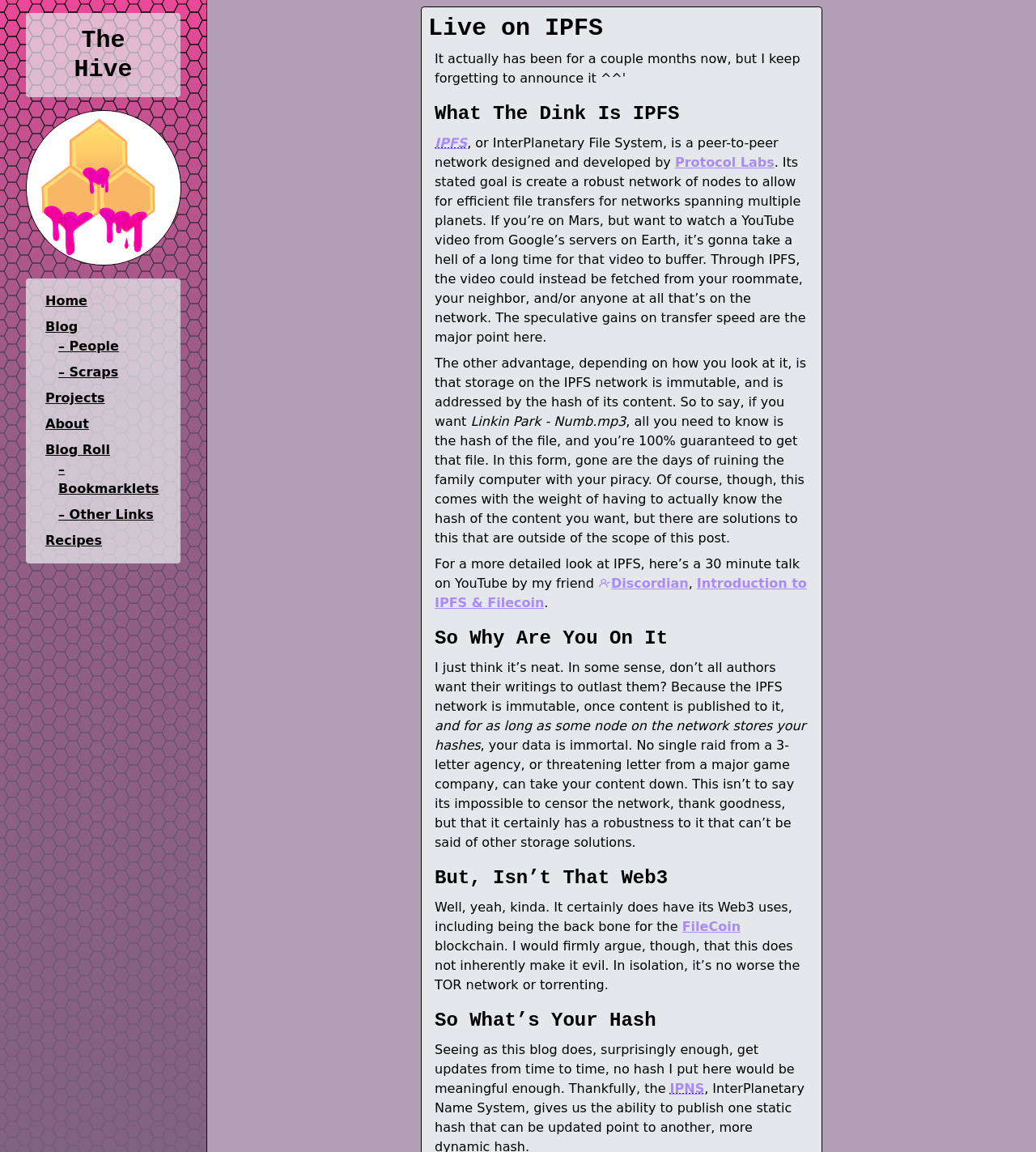Please analyze the image and provide a thorough answer to the question:
What is IPFS?

I found the answer by examining the abbreviation 'IPFS' which is explained as 'InterPlanetary File System' in the text. This is a key concept discussed on the webpage.